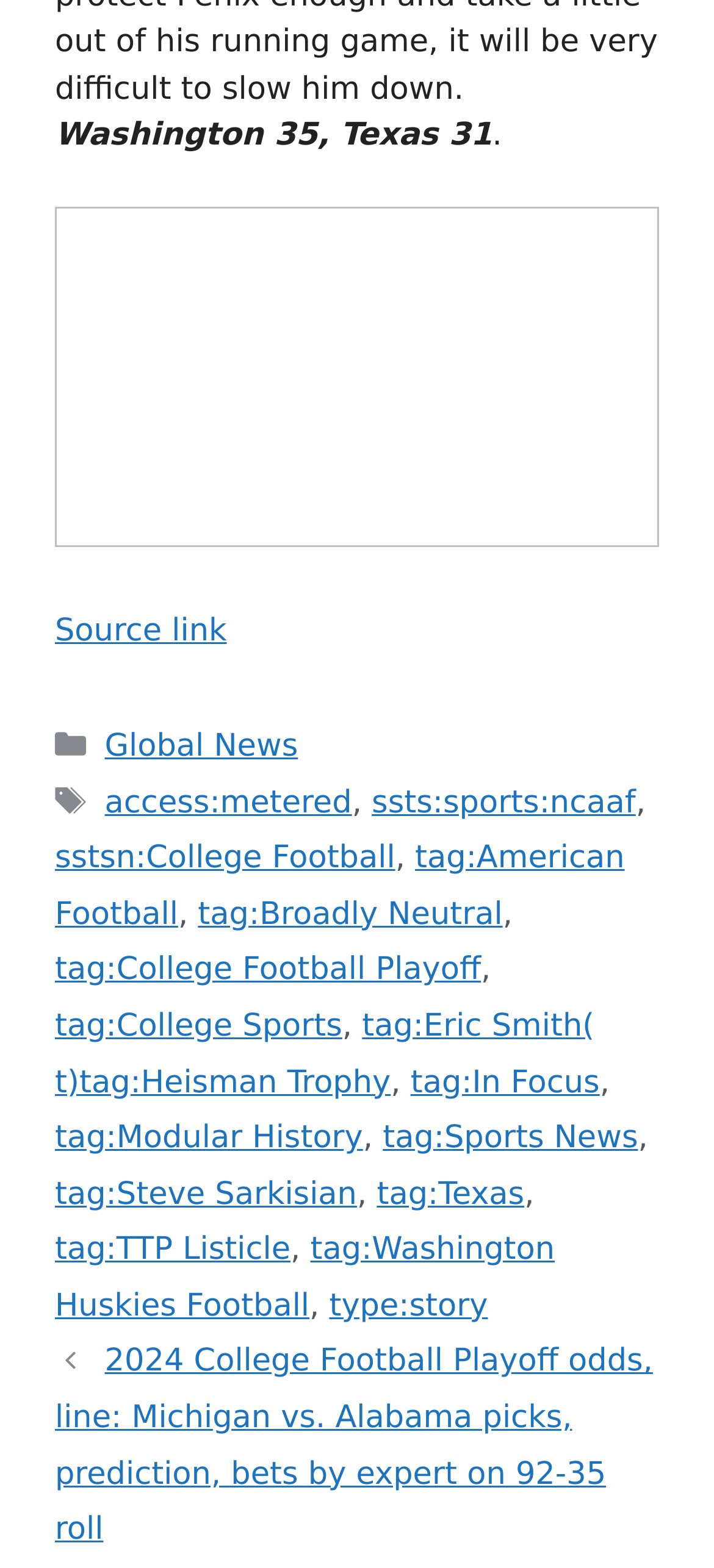What is the score of the college football game?
Could you give a comprehensive explanation in response to this question?

The score of the college football game is mentioned in the static text element at the top of the webpage, which reads 'Washington 35, Texas 31'.